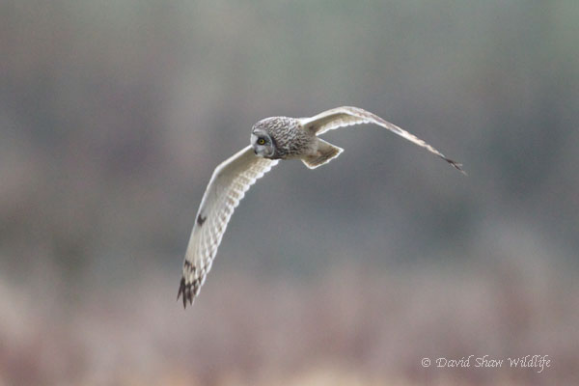What is the purpose of the owl's mottled markings?
Examine the image closely and answer the question with as much detail as possible.

According to the caption, the owl's wings have 'distinct mottled markings that help it glide silently while hunting', implying that the purpose of these markings is to enable the owl to fly quietly while searching for prey.